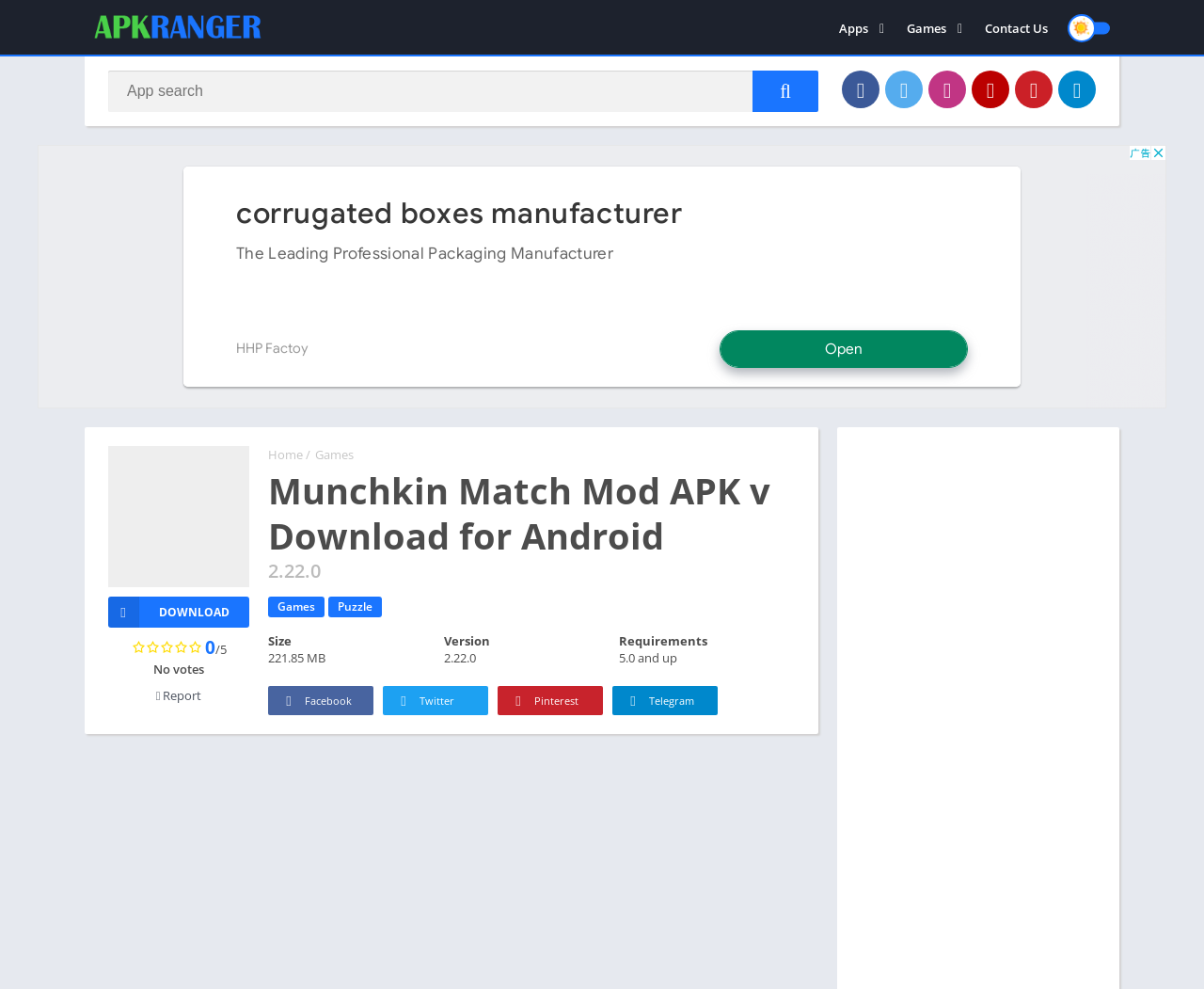Please find the bounding box for the following UI element description. Provide the coordinates in (top-left x, top-left y, bottom-right x, bottom-right y) format, with values between 0 and 1: Auto & vehicles

[0.685, 0.045, 0.826, 0.074]